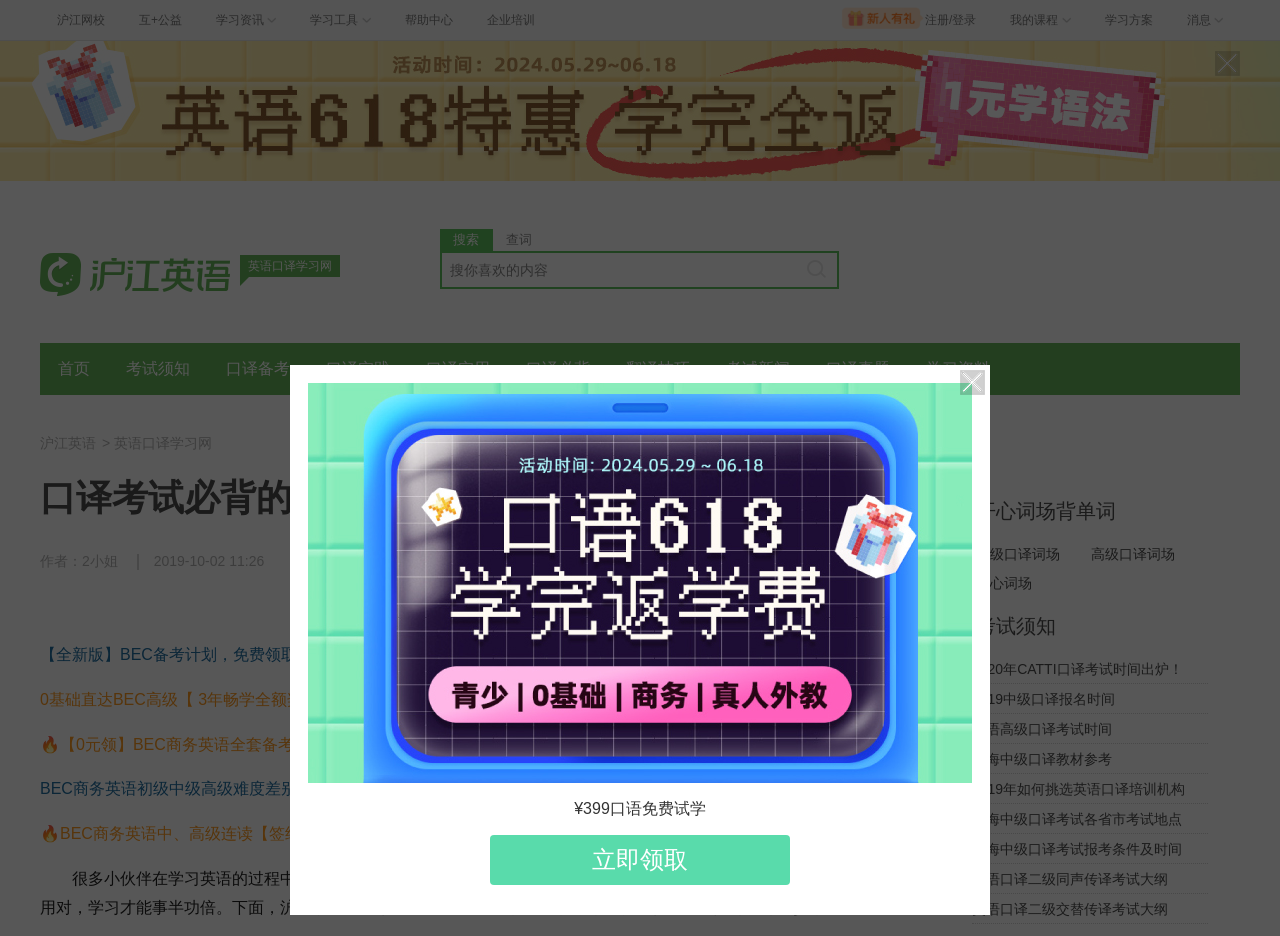Select the bounding box coordinates of the element I need to click to carry out the following instruction: "Learn about the exam must-knows".

[0.084, 0.366, 0.162, 0.422]